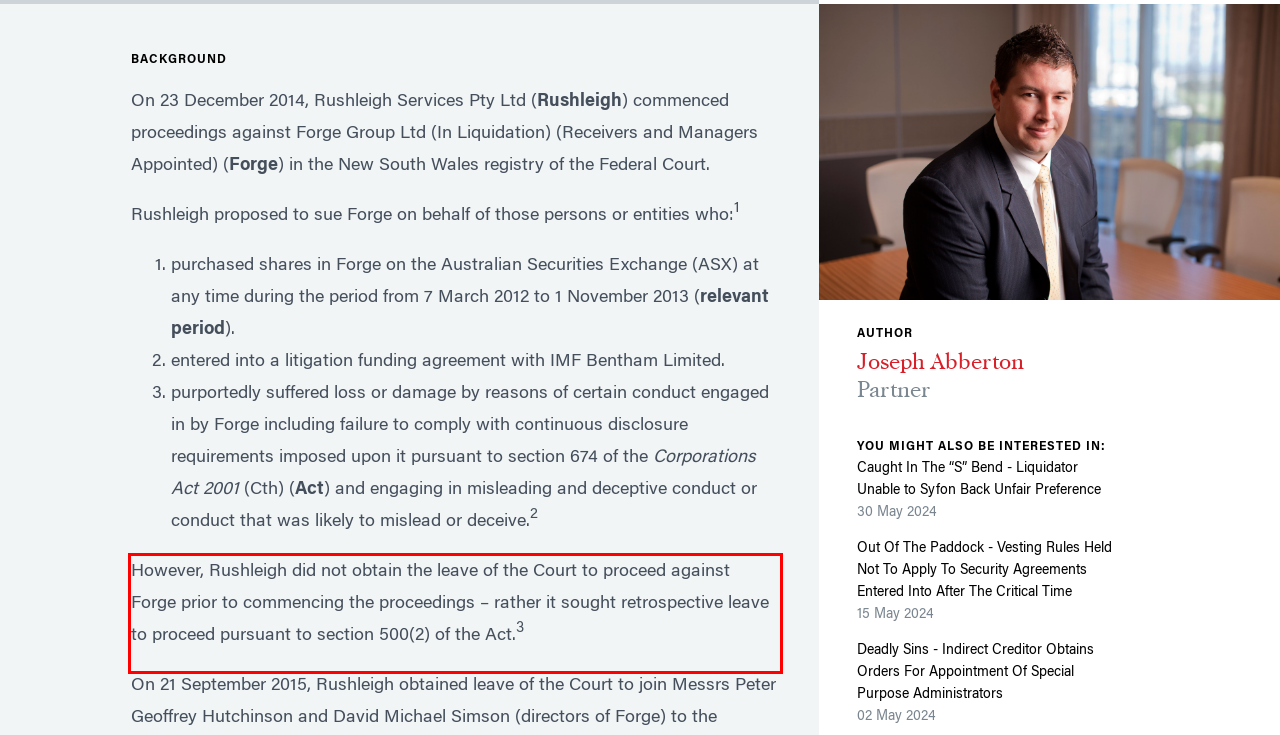Using the webpage screenshot, recognize and capture the text within the red bounding box.

However, Rushleigh did not obtain the leave of the Court to proceed against Forge prior to commencing the proceedings – rather it sought retrospective leave to proceed pursuant to section 500(2) of the Act.3